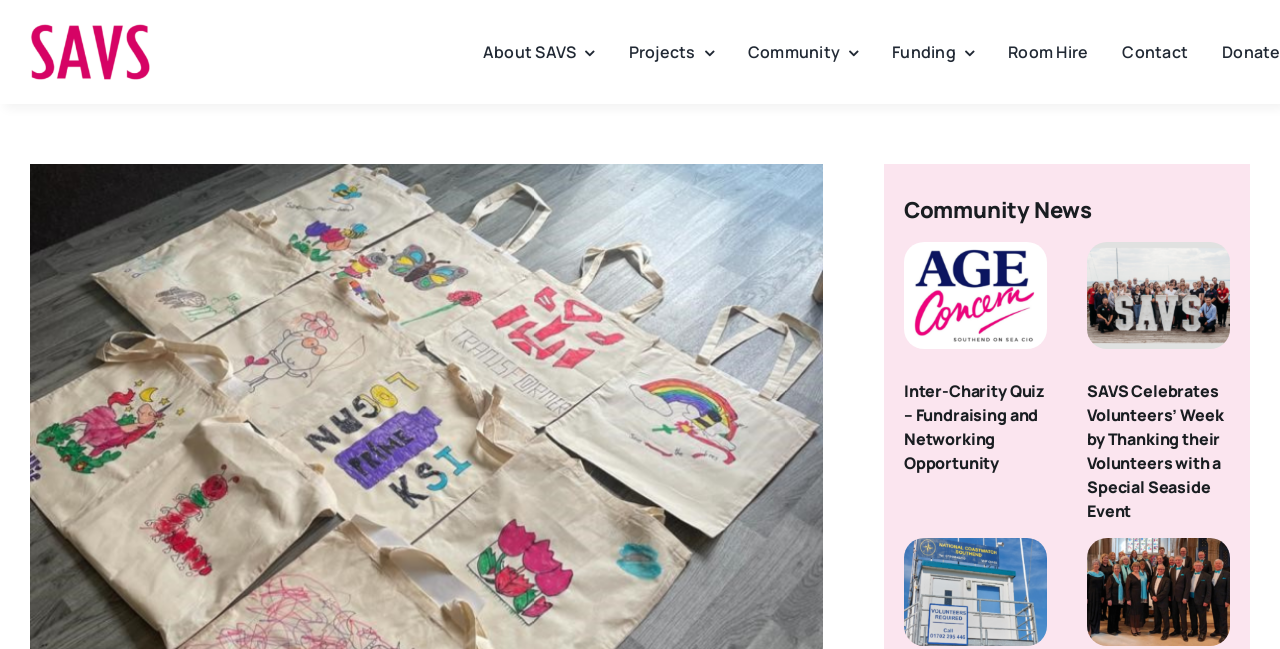Create a detailed summary of all the visual and textual information on the webpage.

The webpage appears to be a community news page, featuring various stories and events from the community. At the top left corner, there is a SAVS logo in pink, accompanied by a navigation menu with links to "About SAVS", "Projects", "Community", "Funding", "Room Hire", and "Contact". 

Below the navigation menu, there is a prominent heading "Community News" that spans across the top of the page. Underneath, there are four news articles or stories, each with a heading and a link to read more. The first article is about an "Inter-Charity Quiz – Fundraising and Networking Opportunity", followed by "SAVS Celebrates Volunteers’ Week by Thanking their Volunteers with a Special Seaside Event", then "Southend Volunteer Hub helps NCI Southend Secure Volunteer ‘Watchkeepers’", and finally "Allegro Choir Are Celebrating 10 years of singing Together and Raising Over £50,000 for Charities and community Groups". Each article has a dropdown menu with a link to the full story.